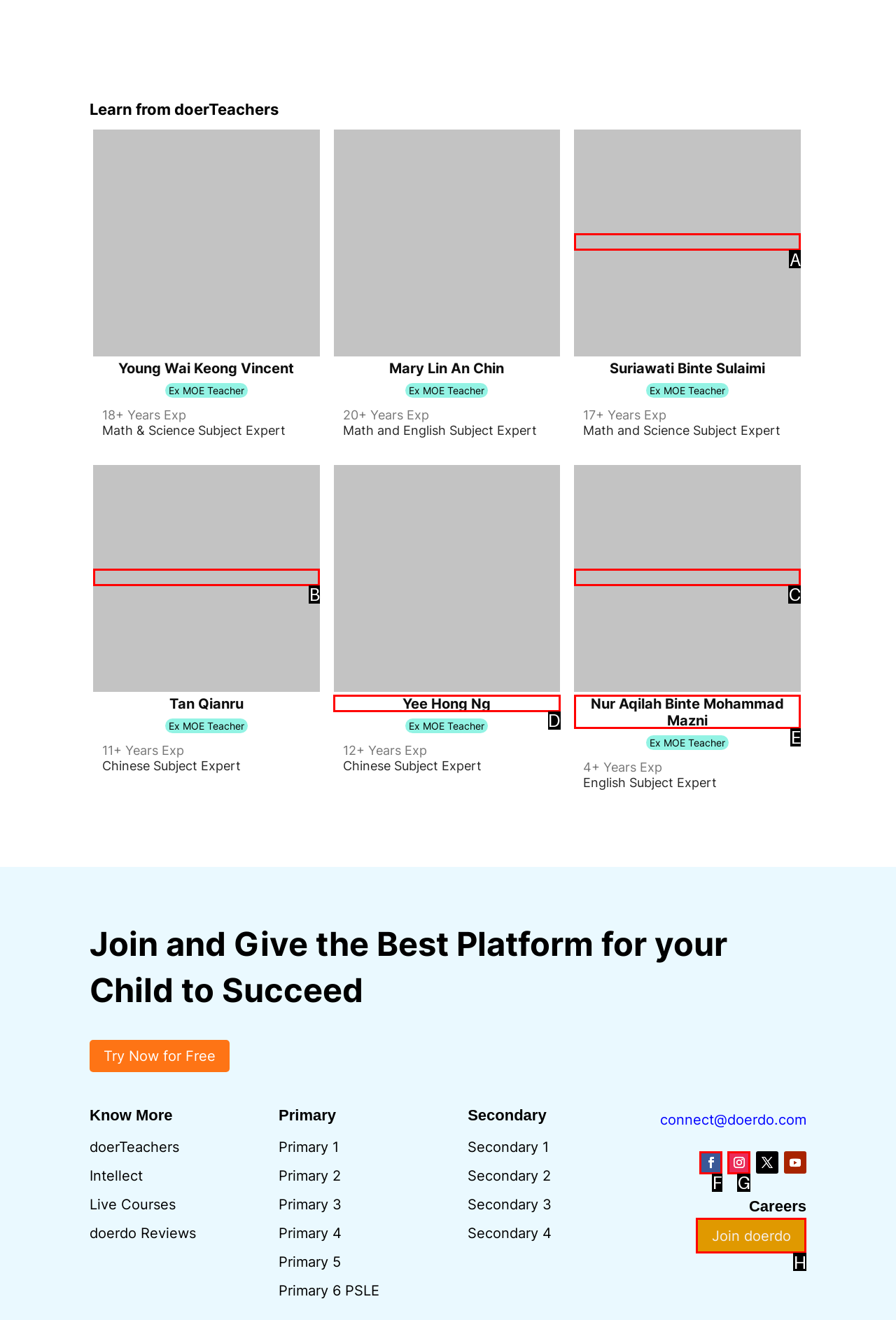From the provided choices, determine which option matches the description: Nur Aqilah Binte Mohammad Mazni. Respond with the letter of the correct choice directly.

E